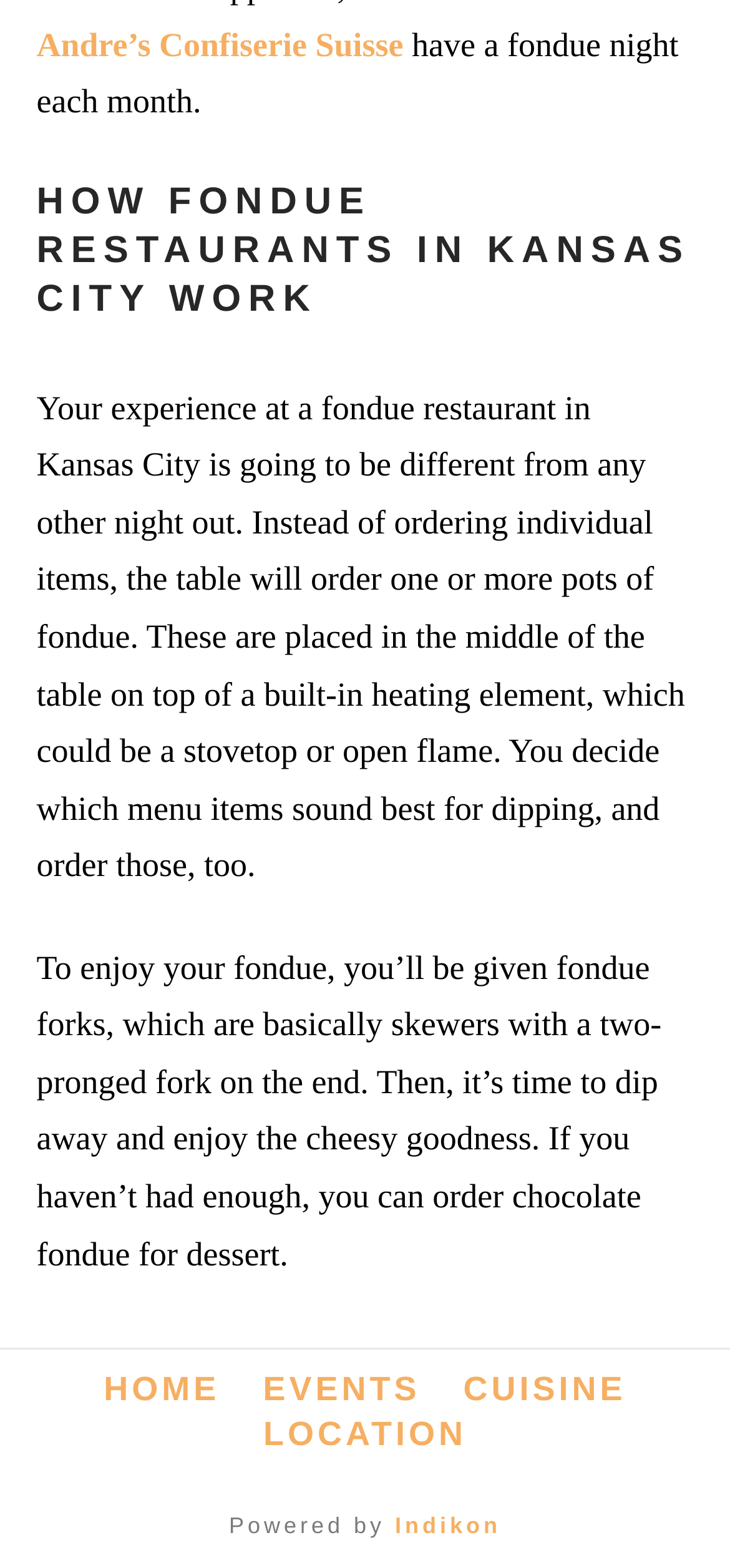Identify the bounding box for the UI element that is described as follows: "Andre’s Confiserie Suisse".

[0.05, 0.016, 0.553, 0.04]